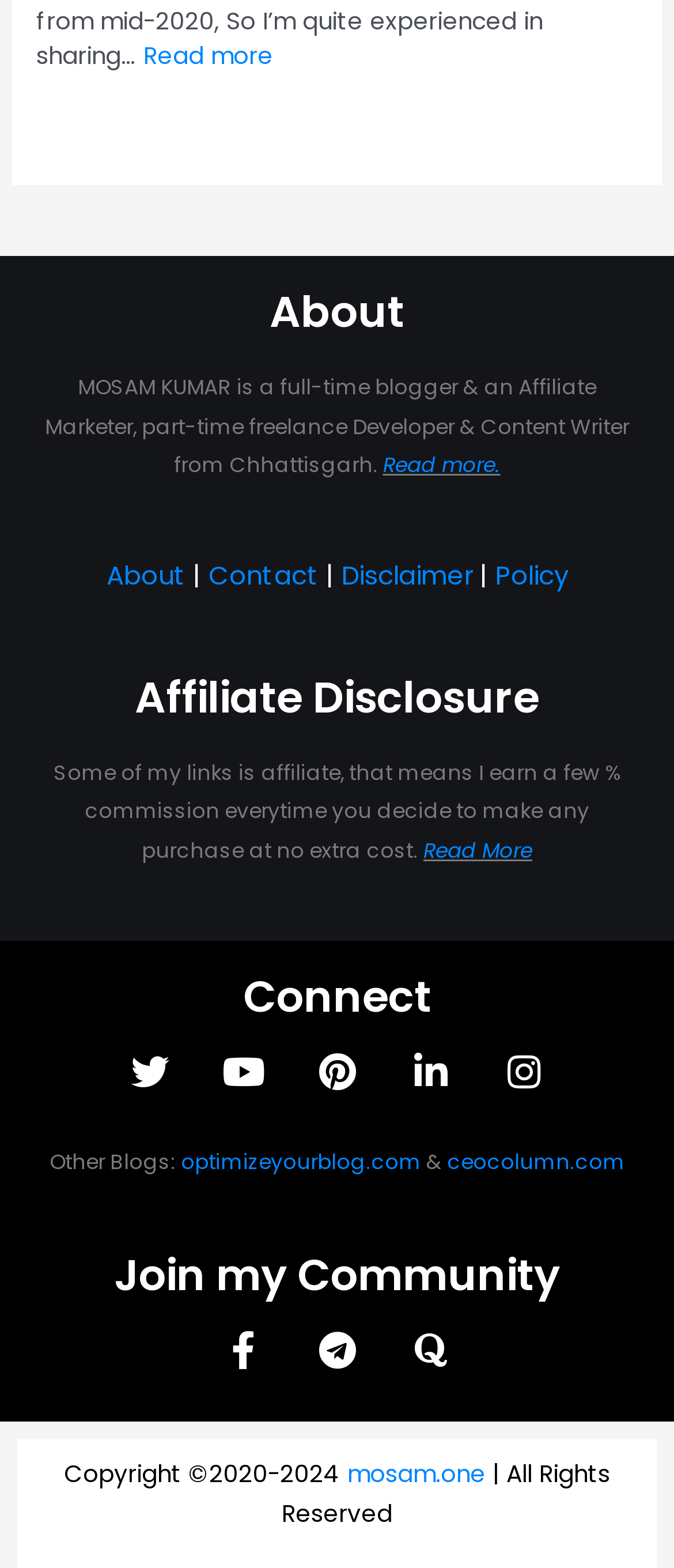Provide a brief response to the question using a single word or phrase: 
What is the name of the affiliate disclosure?

Affiliate Disclosure